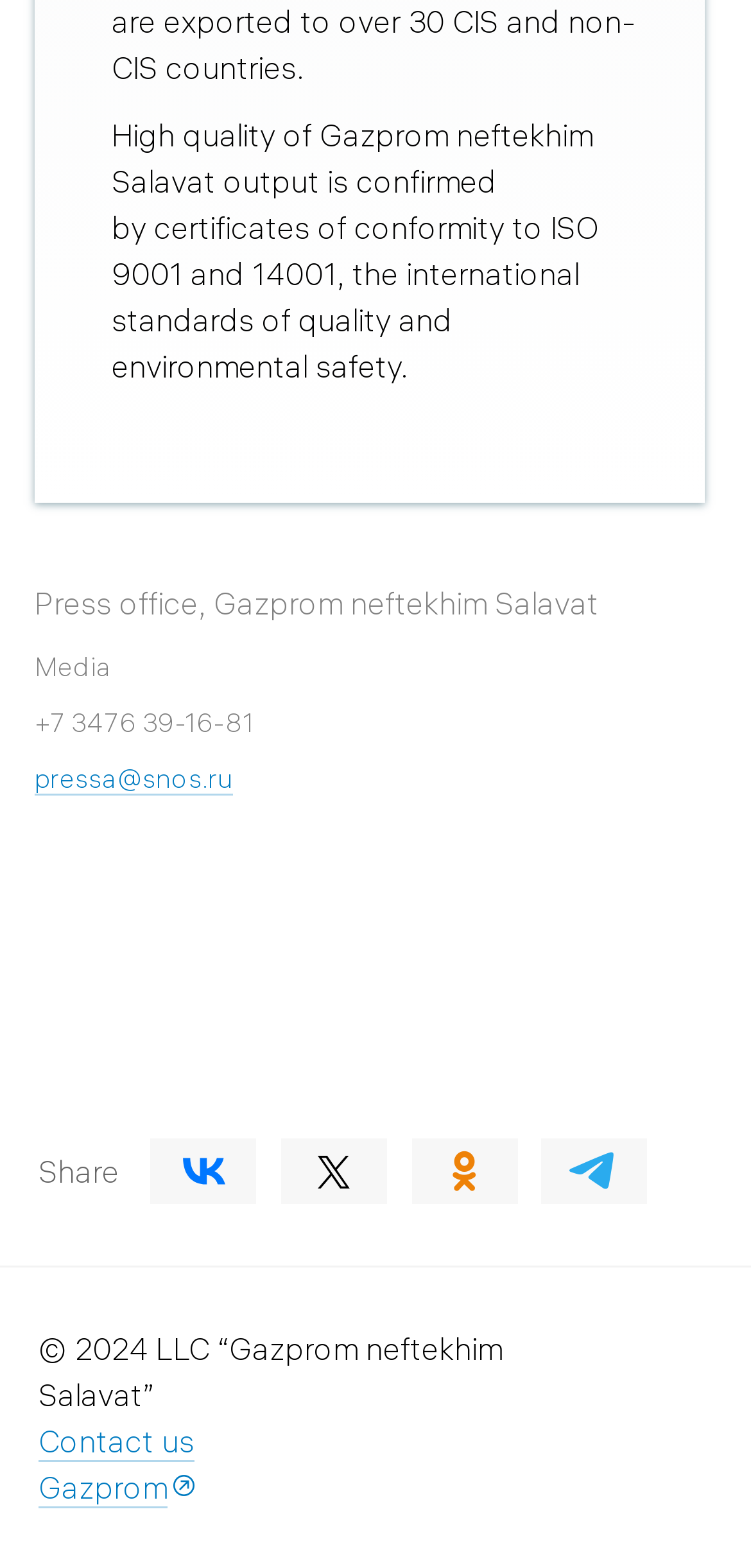Please identify the bounding box coordinates of the clickable area that will fulfill the following instruction: "Share". The coordinates should be in the format of four float numbers between 0 and 1, i.e., [left, top, right, bottom].

[0.051, 0.735, 0.159, 0.759]